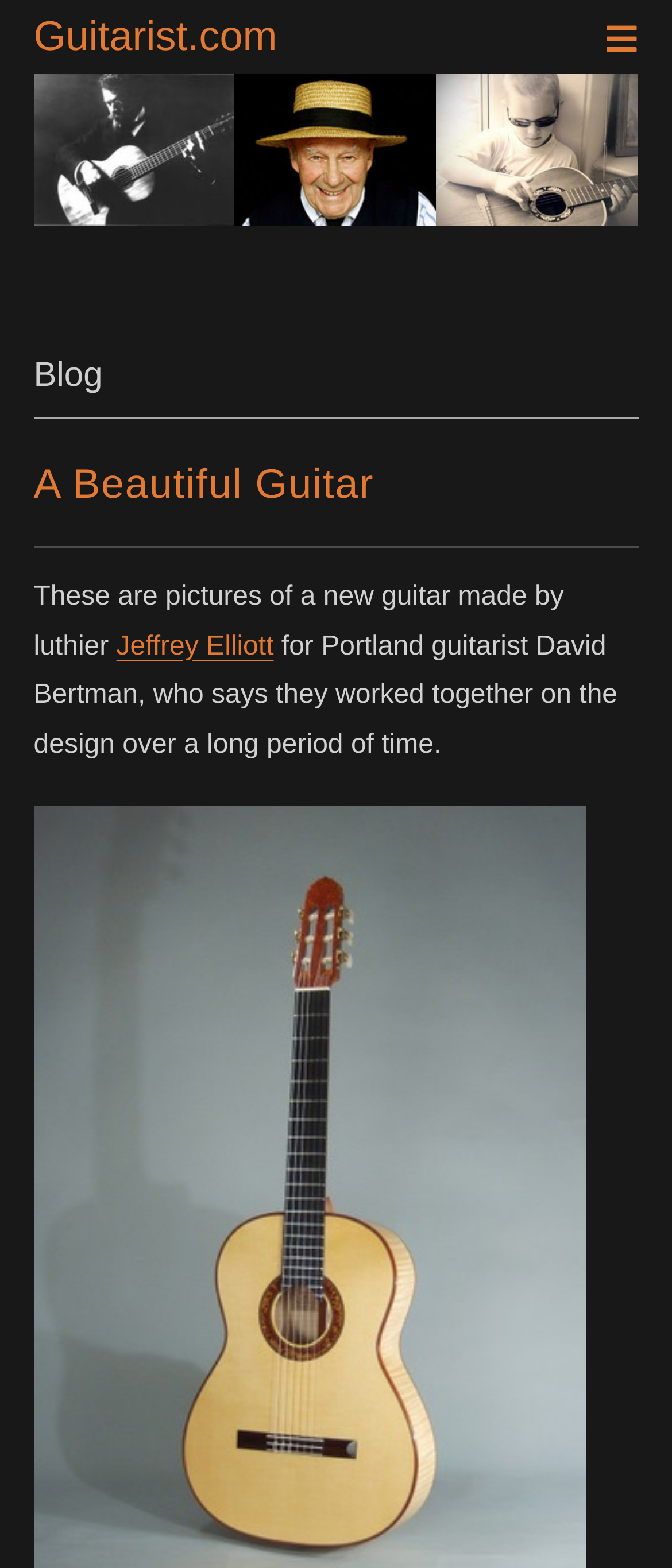Answer this question using a single word or a brief phrase:
Who made the guitar?

Jeffrey Elliott